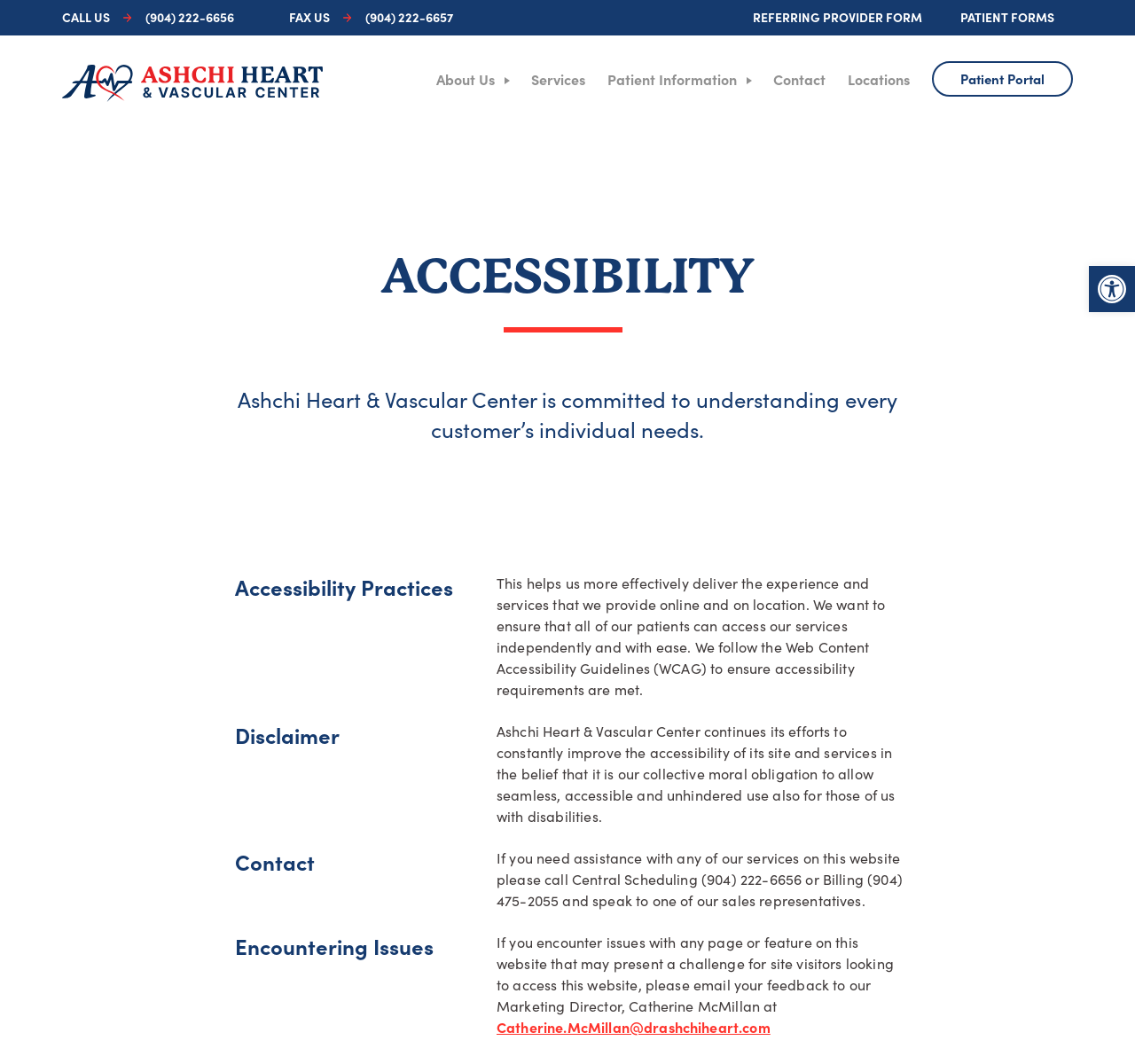Refer to the image and offer a detailed explanation in response to the question: What is the fax number to contact the website?

I found the fax number by looking at the top section of the webpage, where it says 'FAX US (904) 222-6657'.